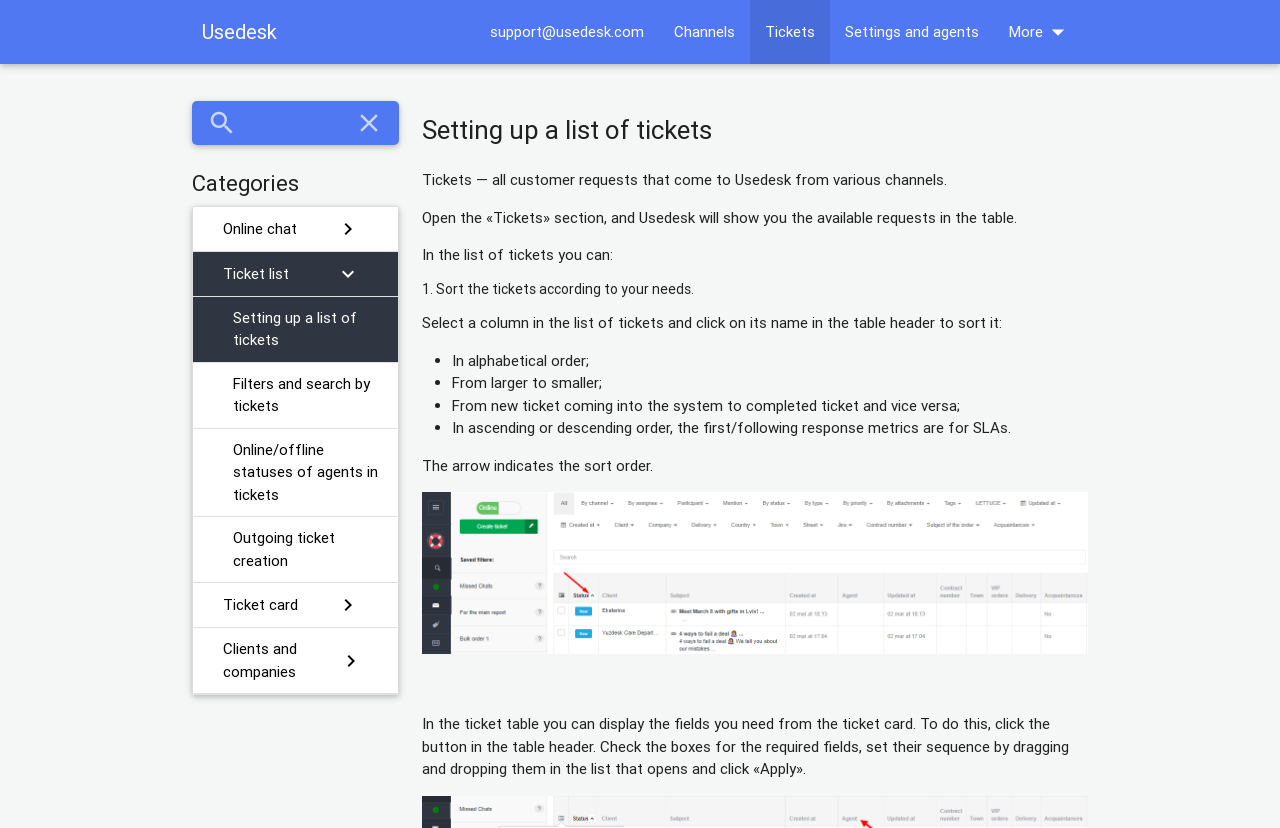Use a single word or phrase to answer the question: 
What is the function of the arrow in the ticket table?

Indicates sort order